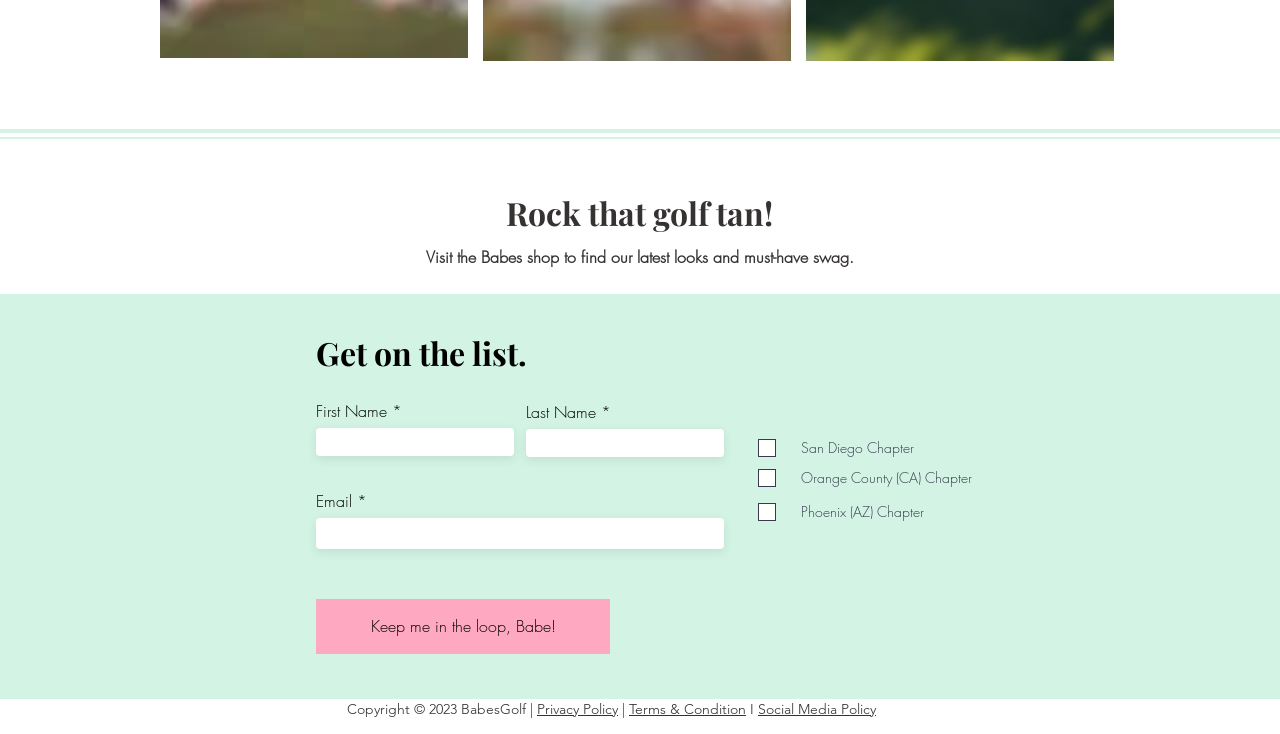Highlight the bounding box of the UI element that corresponds to this description: "Privacy Policy".

[0.42, 0.953, 0.483, 0.978]